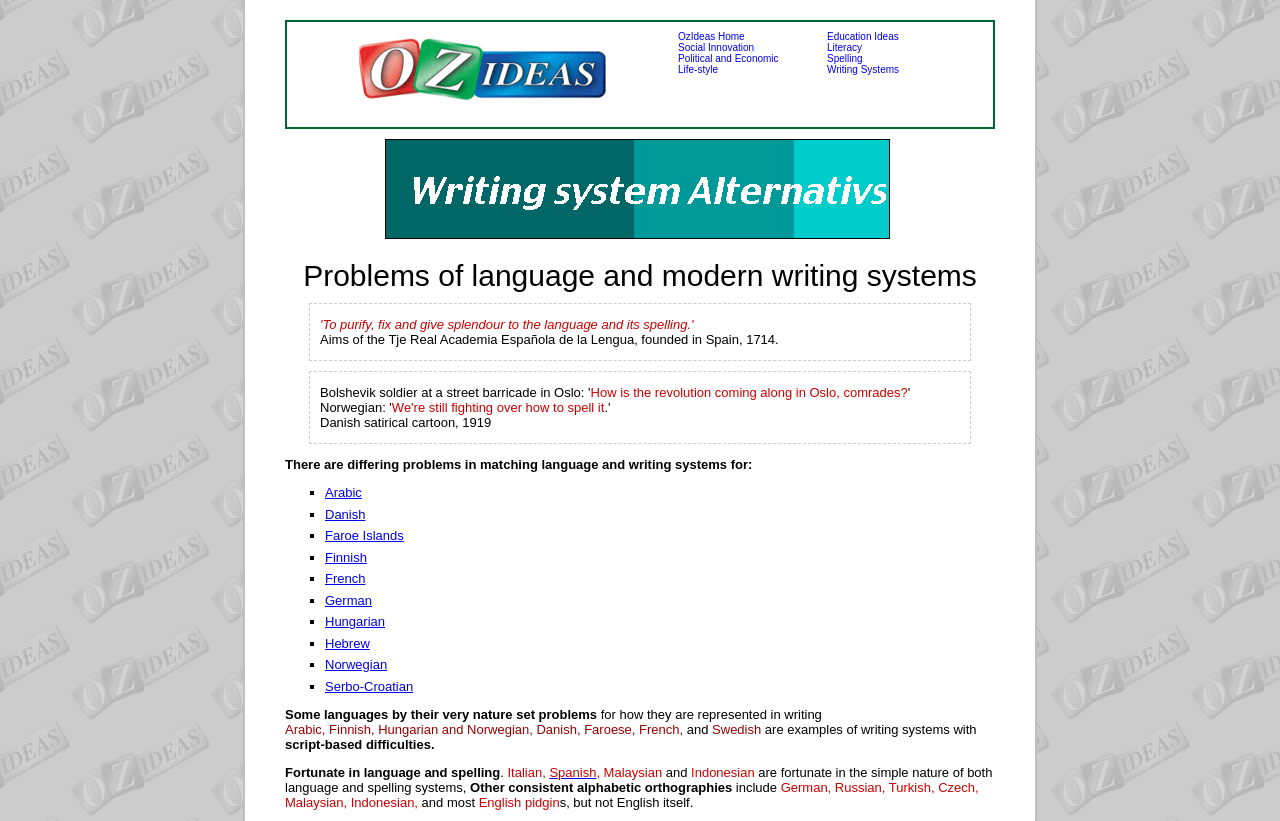Please give a succinct answer to the question in one word or phrase:
What is the title of the webpage?

Problems of improving modern writing systems